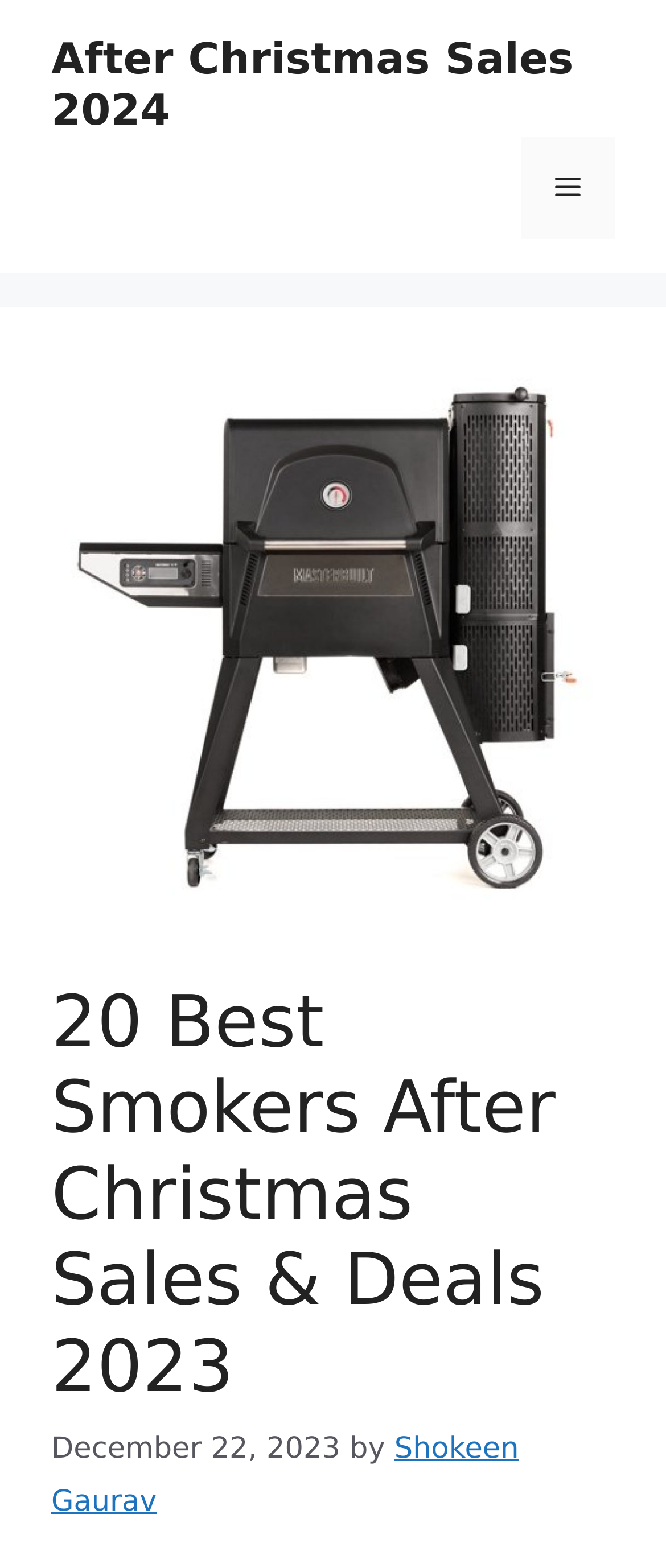How many sections are there in the webpage?
Provide a short answer using one word or a brief phrase based on the image.

3